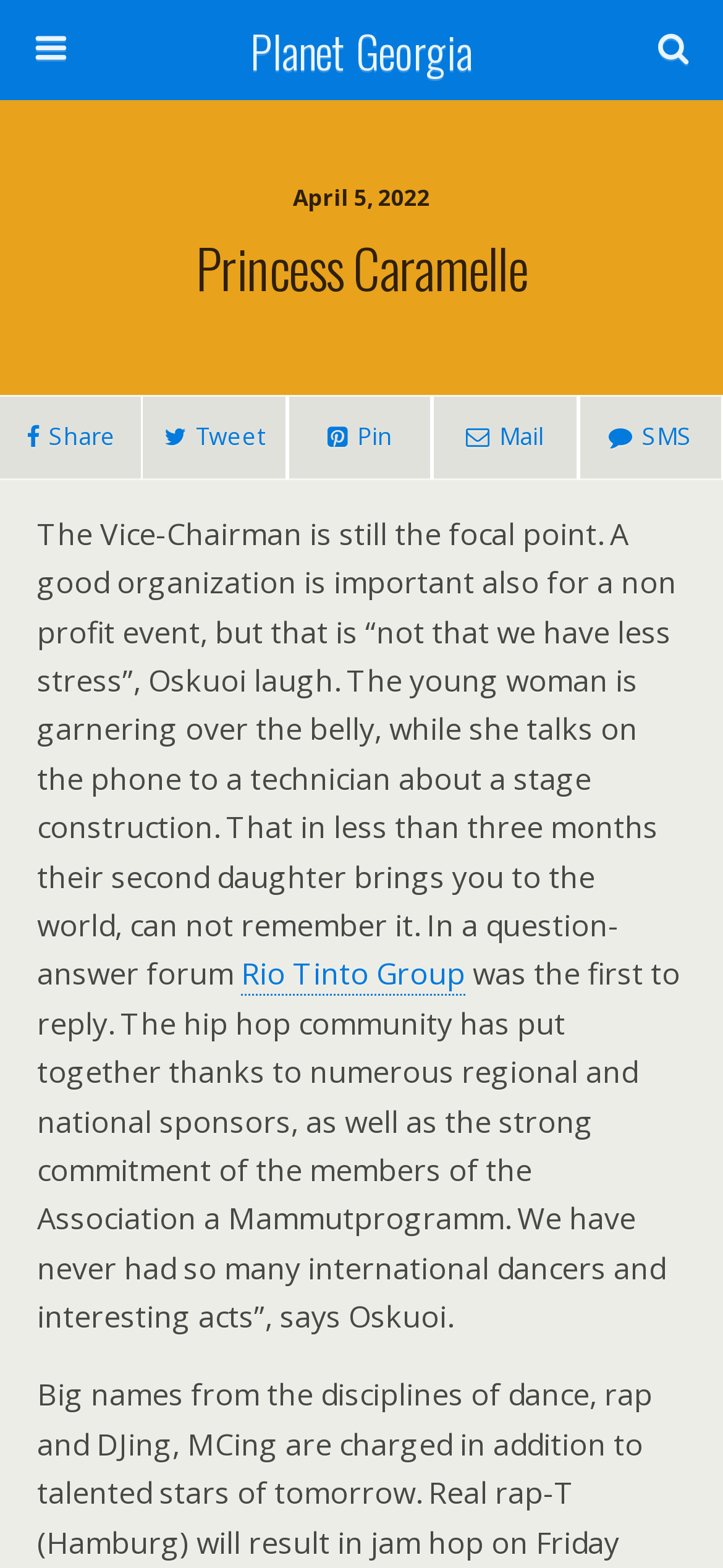Specify the bounding box coordinates of the region I need to click to perform the following instruction: "Read more about Rio Tinto Group". The coordinates must be four float numbers in the range of 0 to 1, i.e., [left, top, right, bottom].

[0.333, 0.608, 0.644, 0.635]